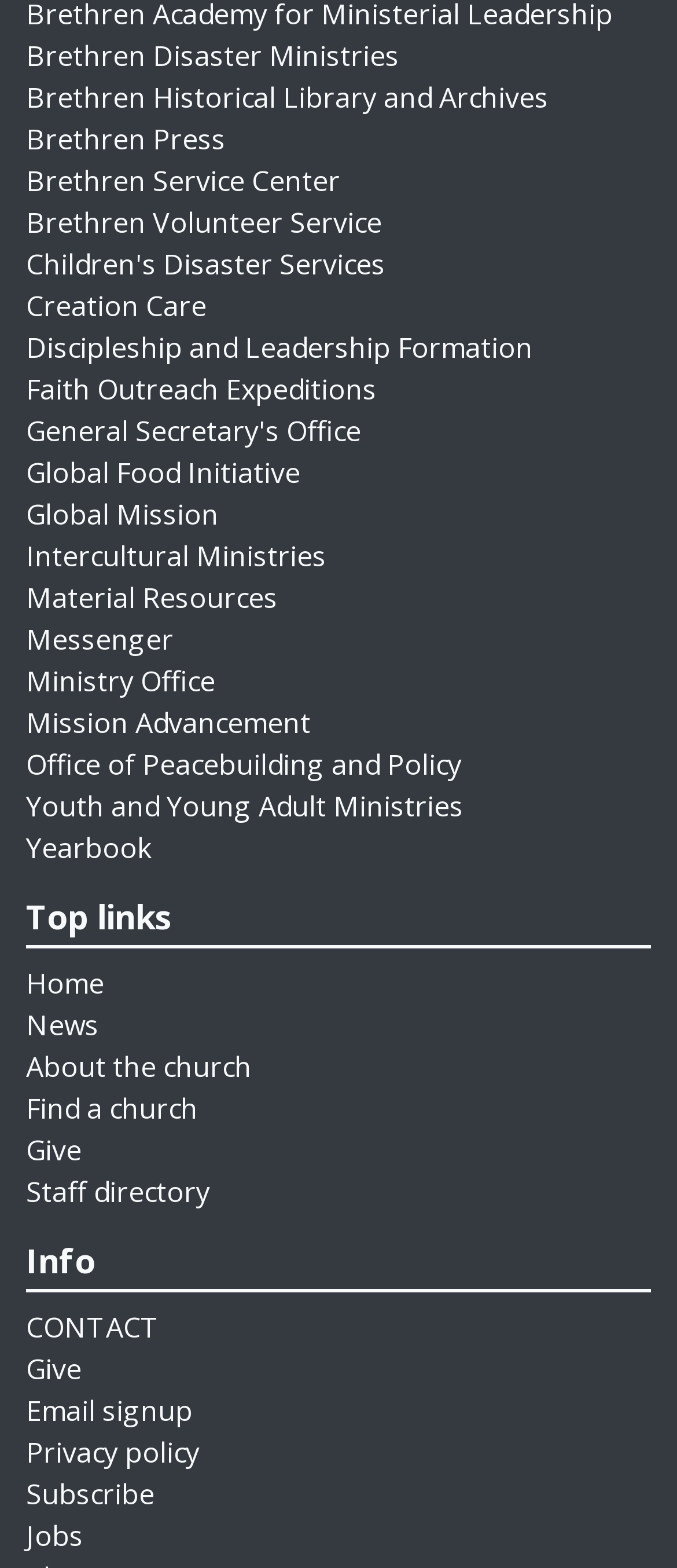What is the first link under the root element?
Please answer the question with a detailed and comprehensive explanation.

I started from the root element and examined the first child element, which is a link with ID 532 labeled 'Brethren Disaster Ministries'.